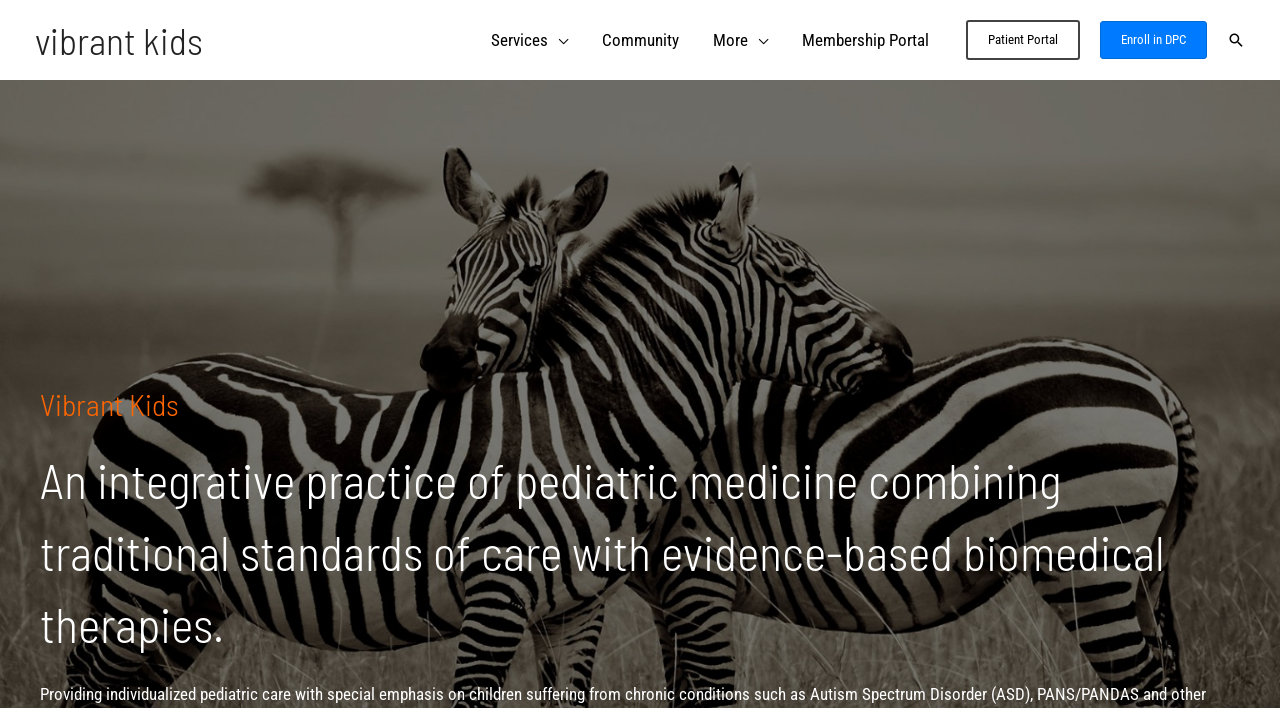Locate the bounding box coordinates of the element that should be clicked to execute the following instruction: "access patient portal".

[0.755, 0.029, 0.844, 0.084]